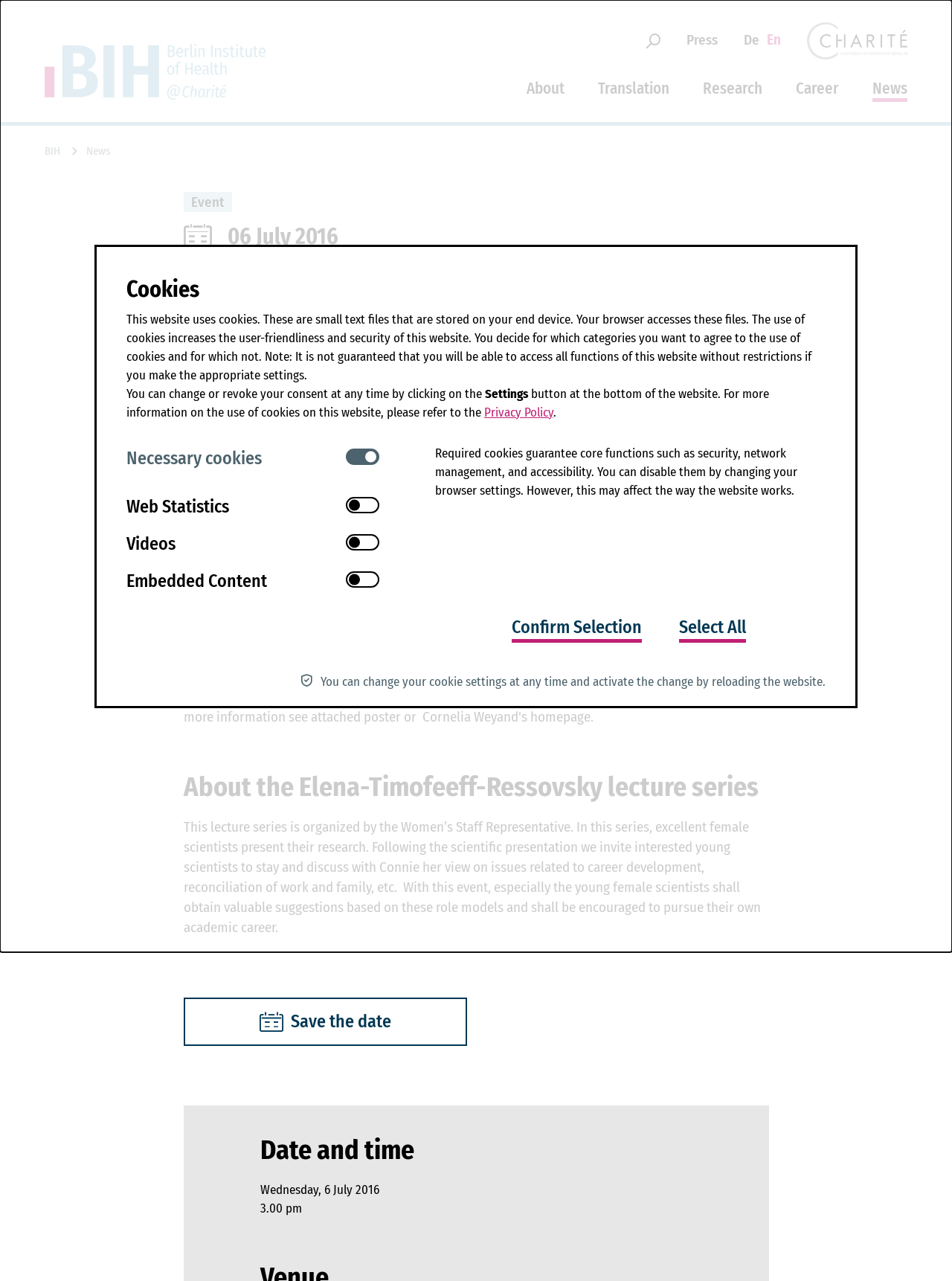Please specify the bounding box coordinates of the region to click in order to perform the following instruction: "Read about the lecturer".

[0.193, 0.36, 0.807, 0.384]